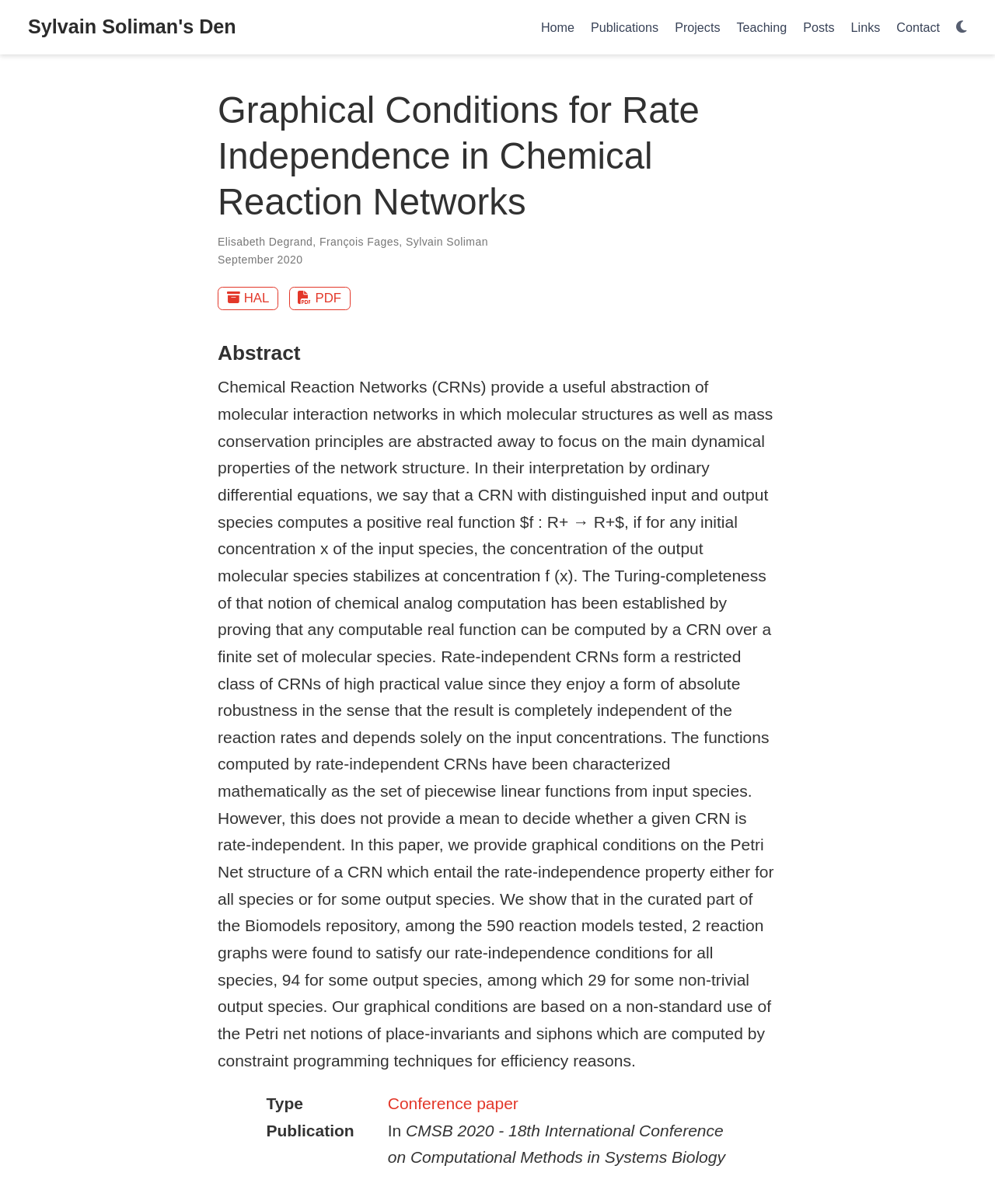Please answer the following question using a single word or phrase: 
What is the author of the paper?

Sylvain Soliman